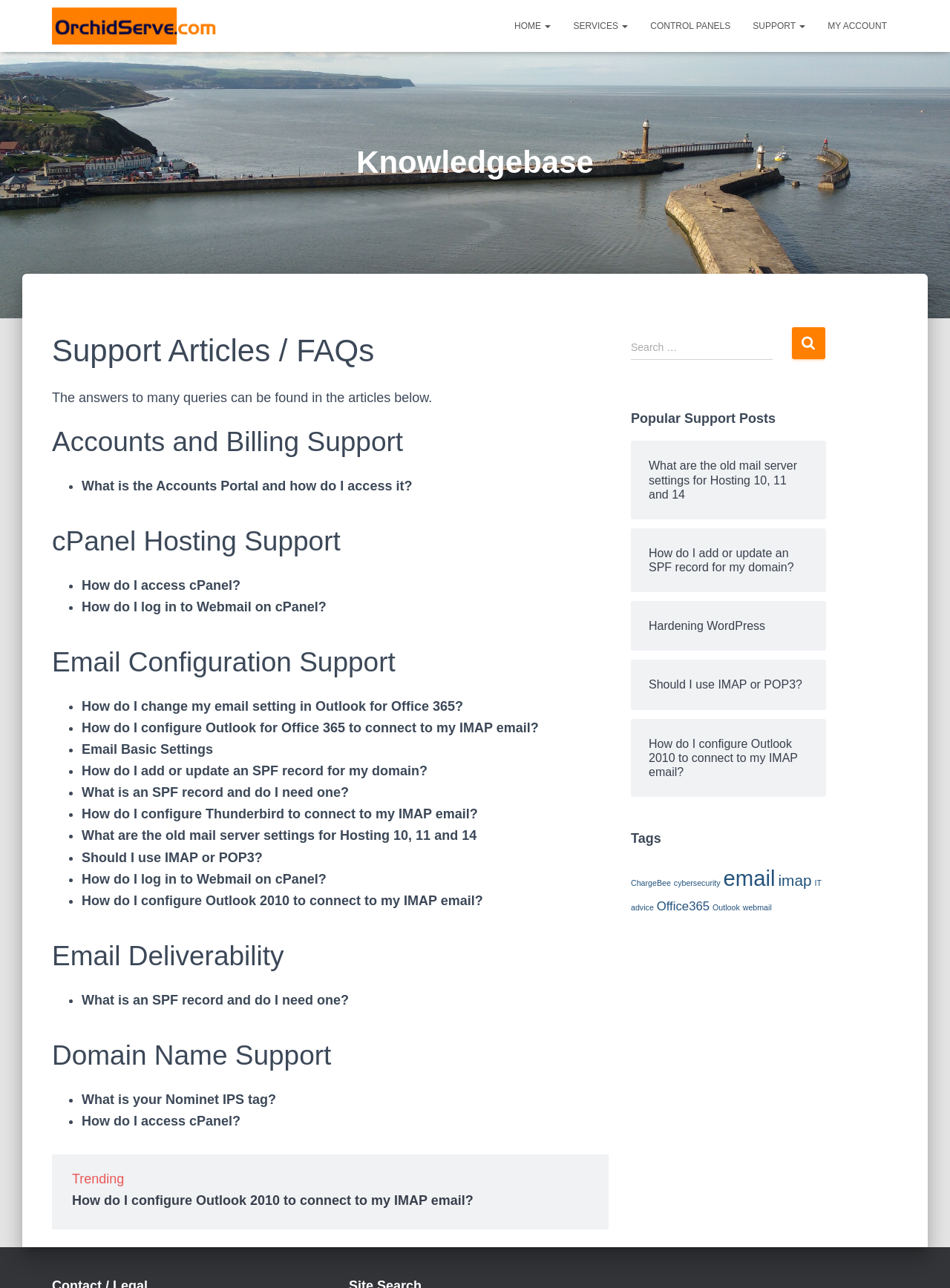Find and provide the bounding box coordinates for the UI element described here: "aria-label="Open Search Bar"". The coordinates should be given as four float numbers between 0 and 1: [left, top, right, bottom].

None